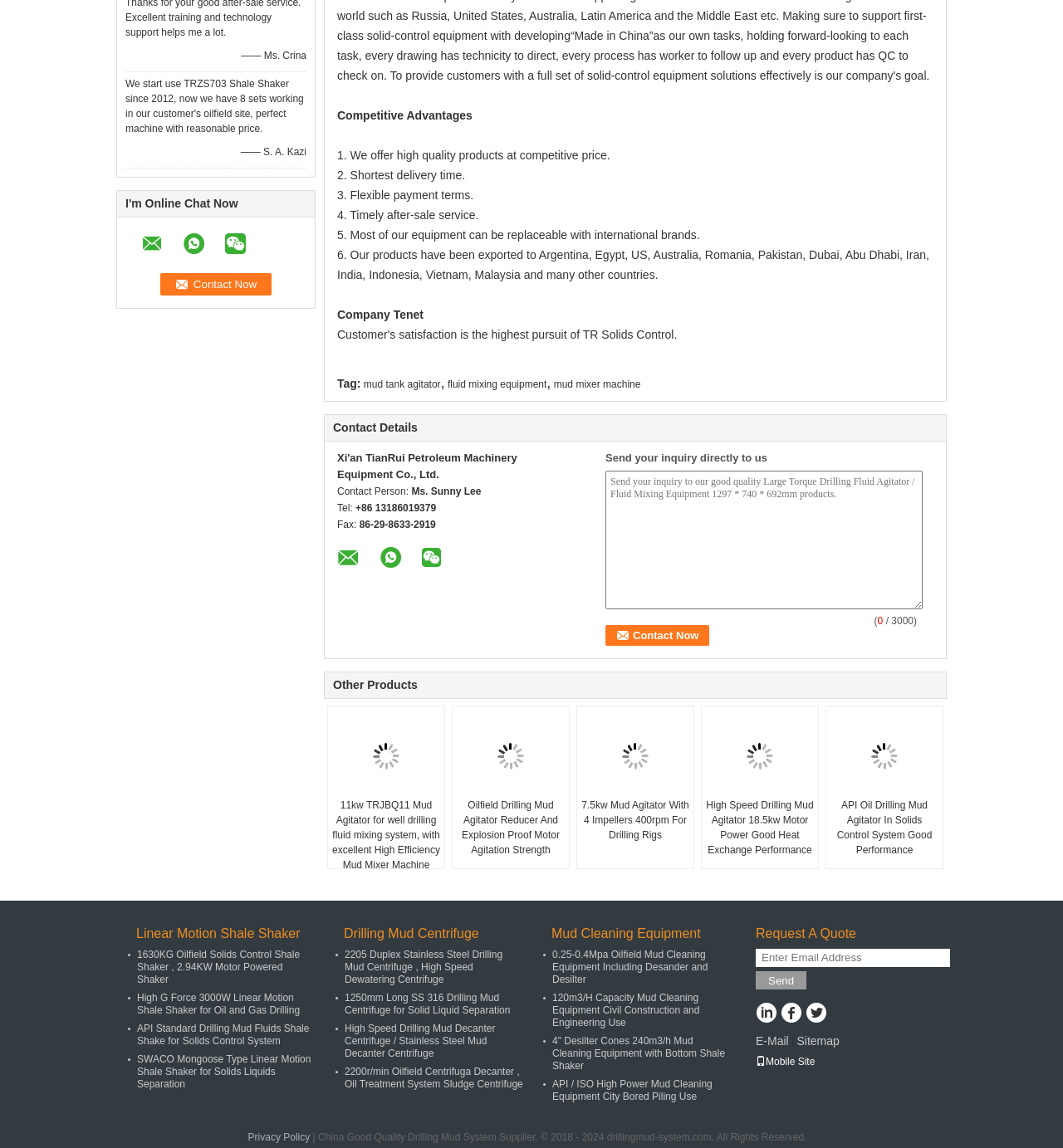Please identify the bounding box coordinates of the clickable element to fulfill the following instruction: "Click the 'Request A Quote' link". The coordinates should be four float numbers between 0 and 1, i.e., [left, top, right, bottom].

[0.711, 0.807, 0.805, 0.819]